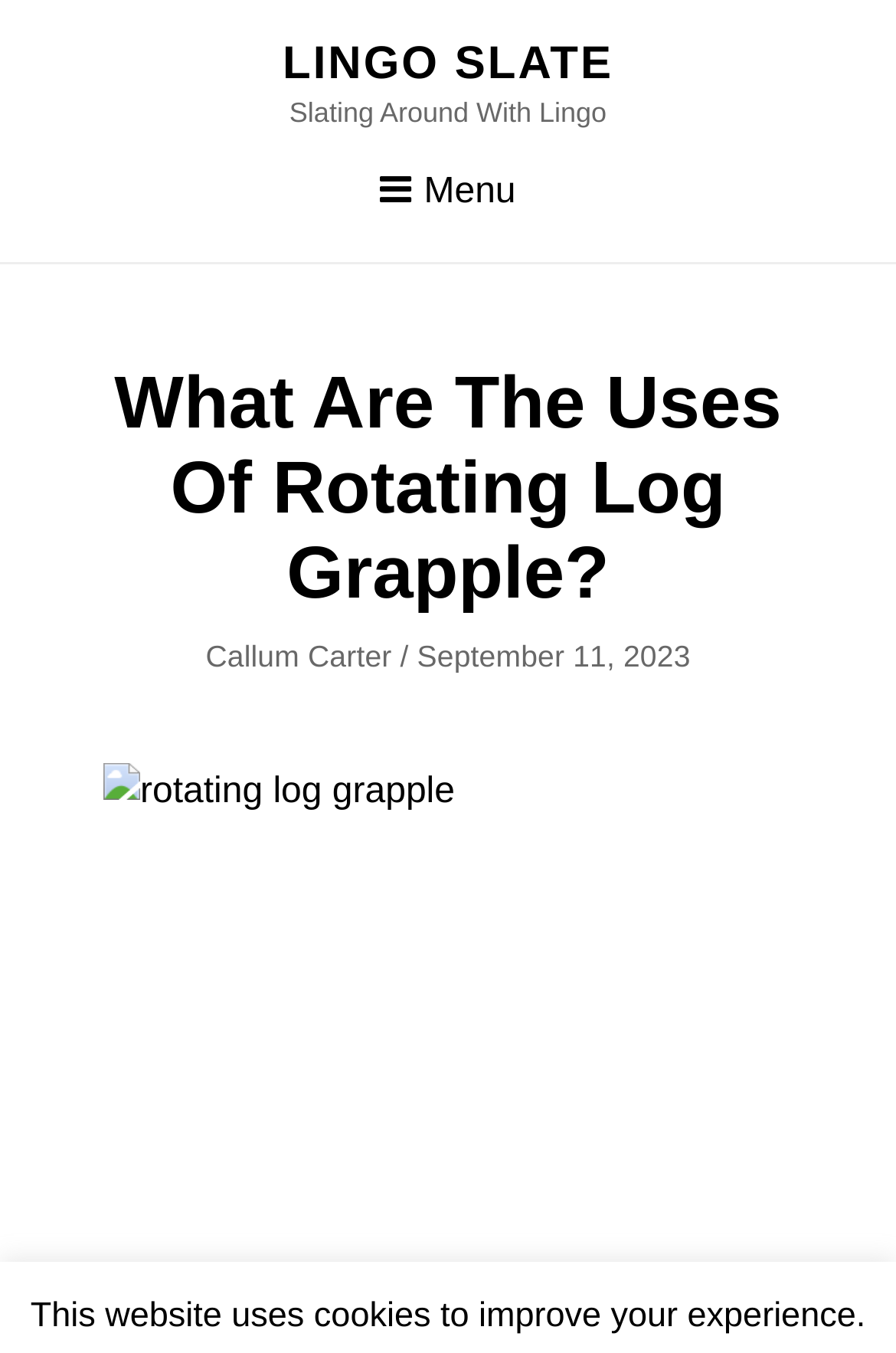Is there a menu button on the webpage?
Using the image, answer in one word or phrase.

Yes